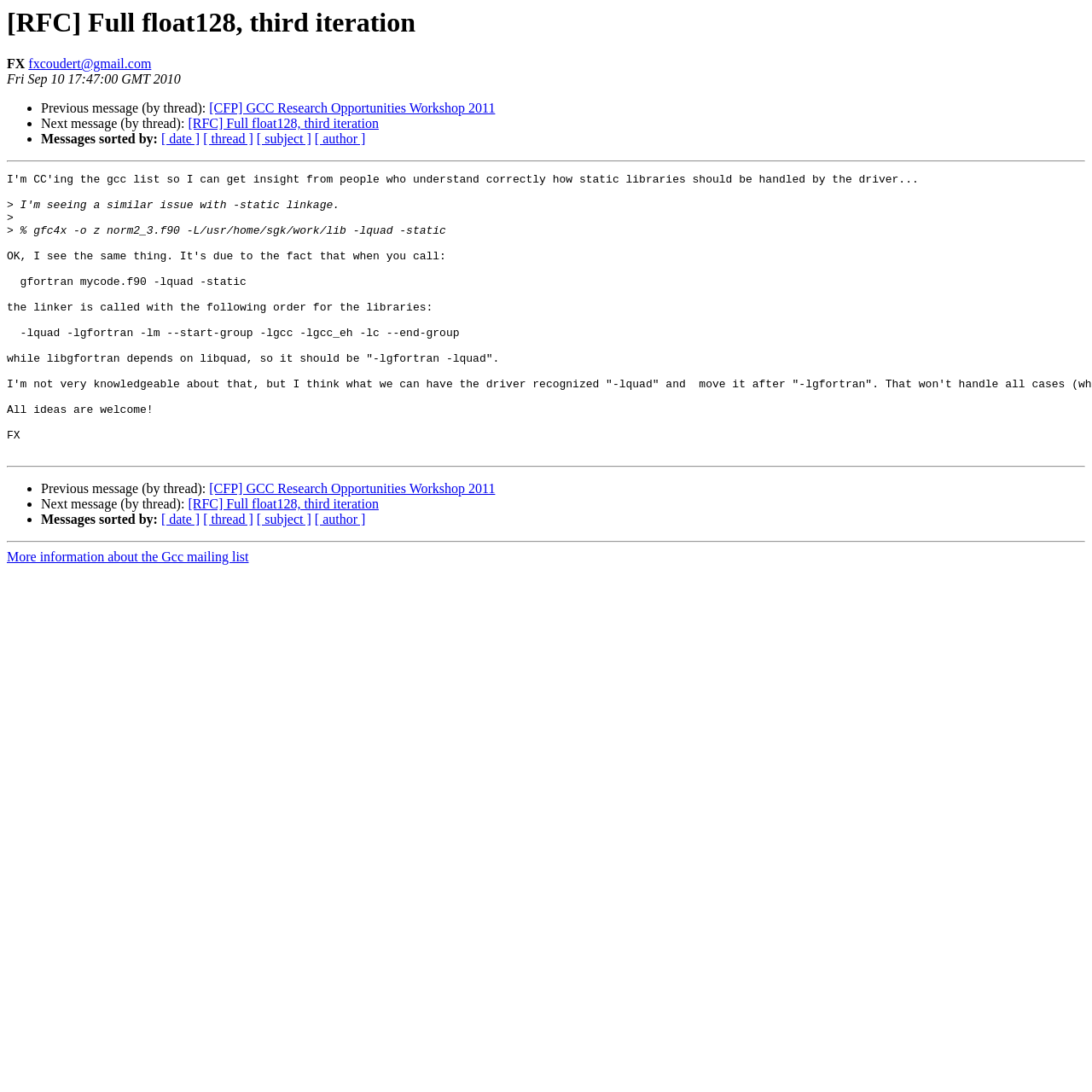Please give a short response to the question using one word or a phrase:
What is the name of the mailing list?

Gcc